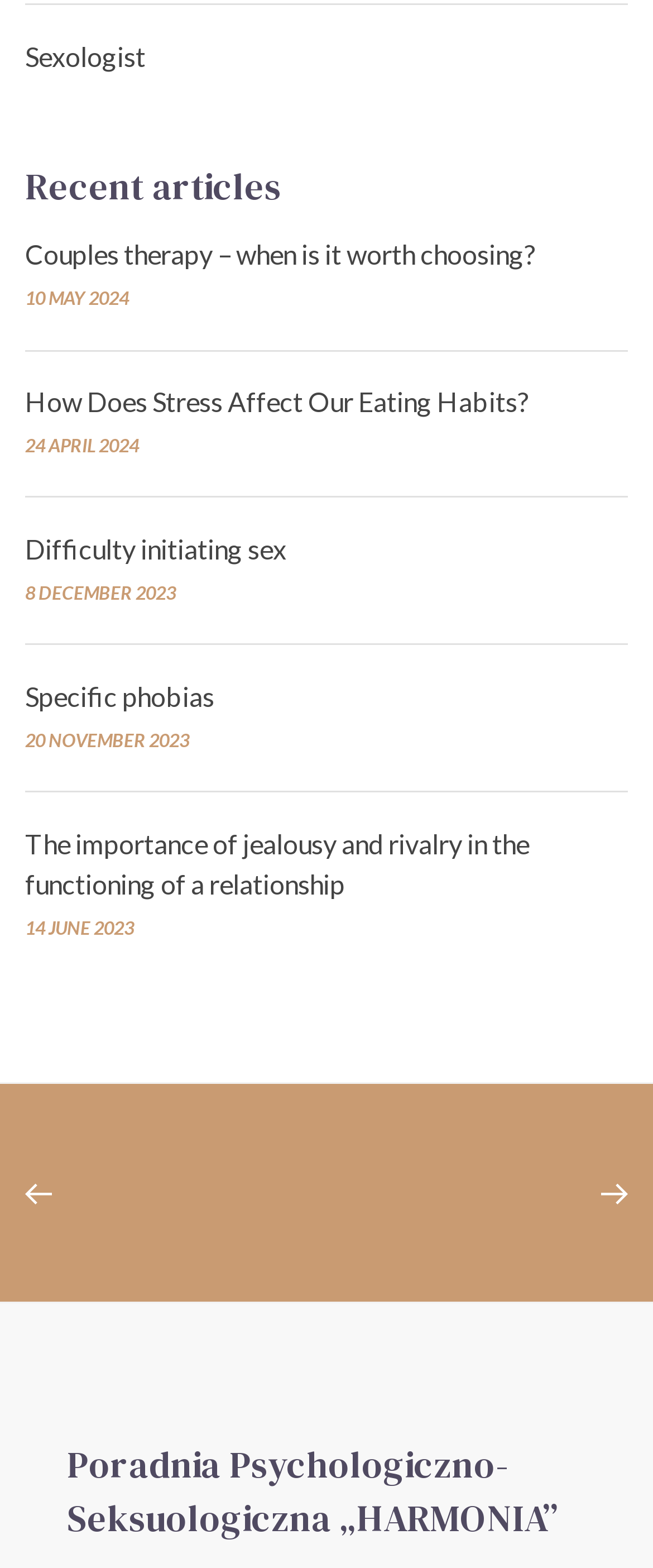Please determine the bounding box coordinates of the clickable area required to carry out the following instruction: "Click on the 'Couples therapy – when is it worth choosing?' article". The coordinates must be four float numbers between 0 and 1, represented as [left, top, right, bottom].

[0.038, 0.096, 0.962, 0.122]